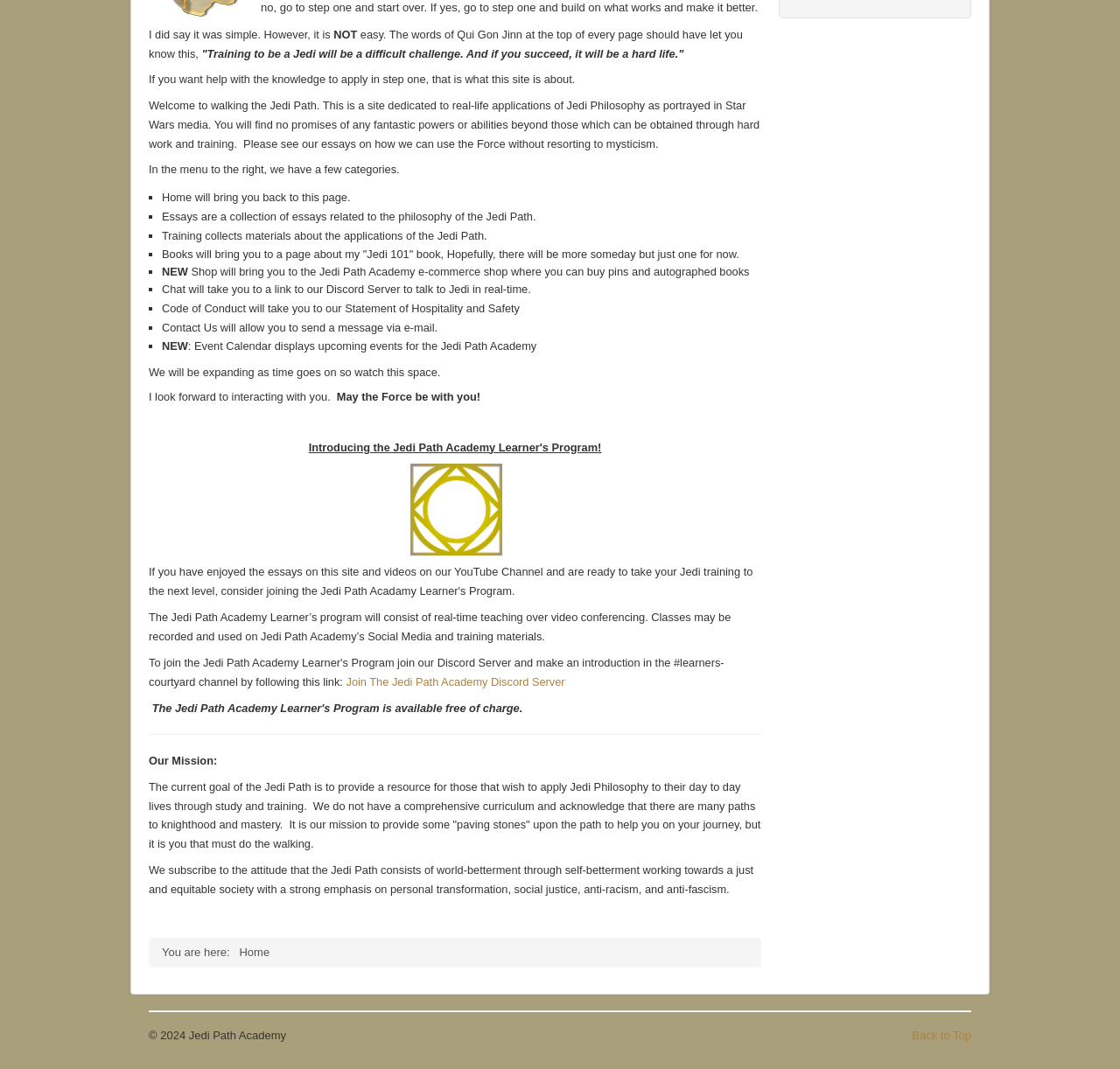Identify the bounding box for the UI element specified in this description: "Back to Top". The coordinates must be four float numbers between 0 and 1, formatted as [left, top, right, bottom].

[0.814, 0.963, 0.867, 0.975]